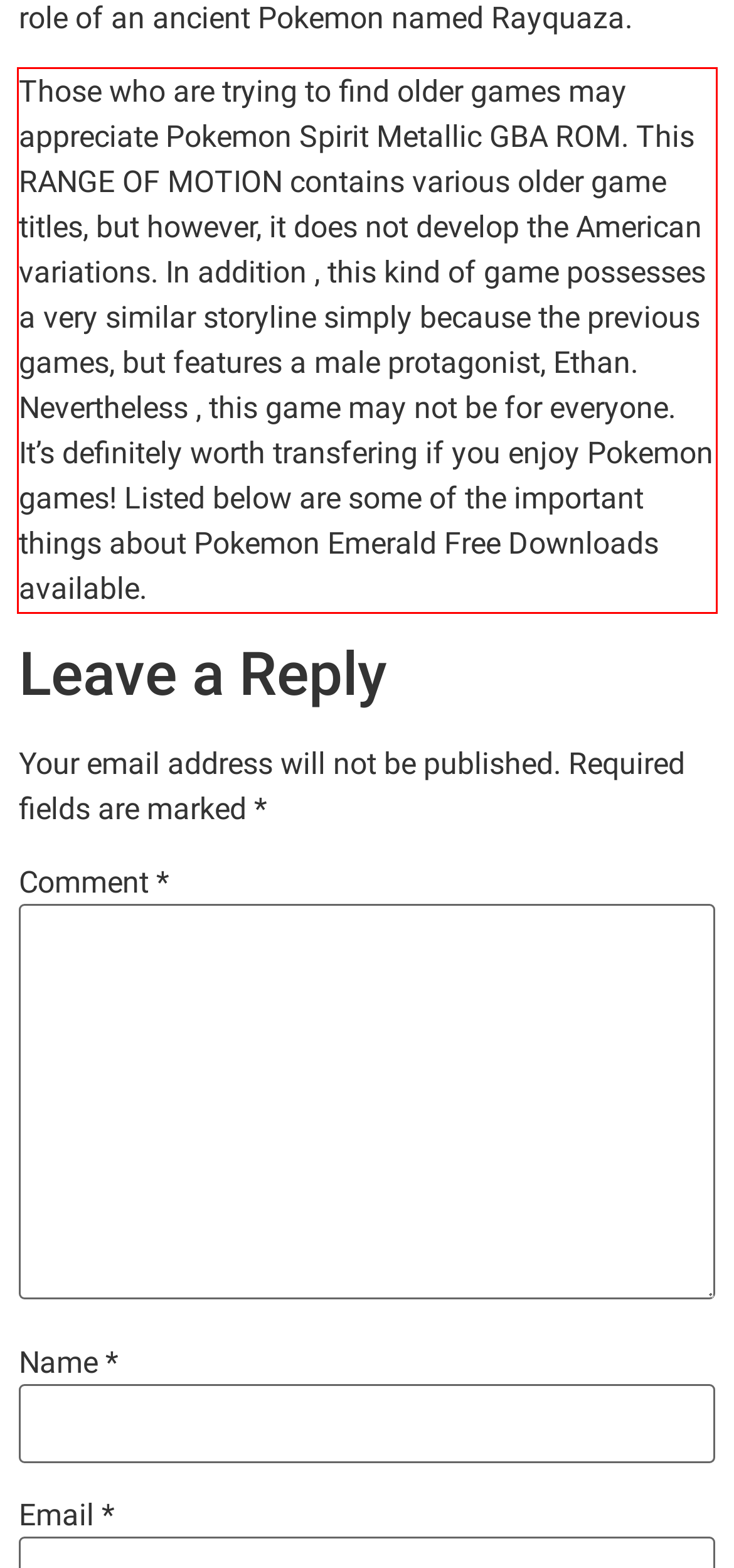You are looking at a screenshot of a webpage with a red rectangle bounding box. Use OCR to identify and extract the text content found inside this red bounding box.

Those who are trying to find older games may appreciate Pokemon Spirit Metallic GBA ROM. This RANGE OF MOTION contains various older game titles, but however, it does not develop the American variations. In addition , this kind of game possesses a very similar storyline simply because the previous games, but features a male protagonist, Ethan. Nevertheless , this game may not be for everyone. It’s definitely worth transfering if you enjoy Pokemon games! Listed below are some of the important things about Pokemon Emerald Free Downloads available.